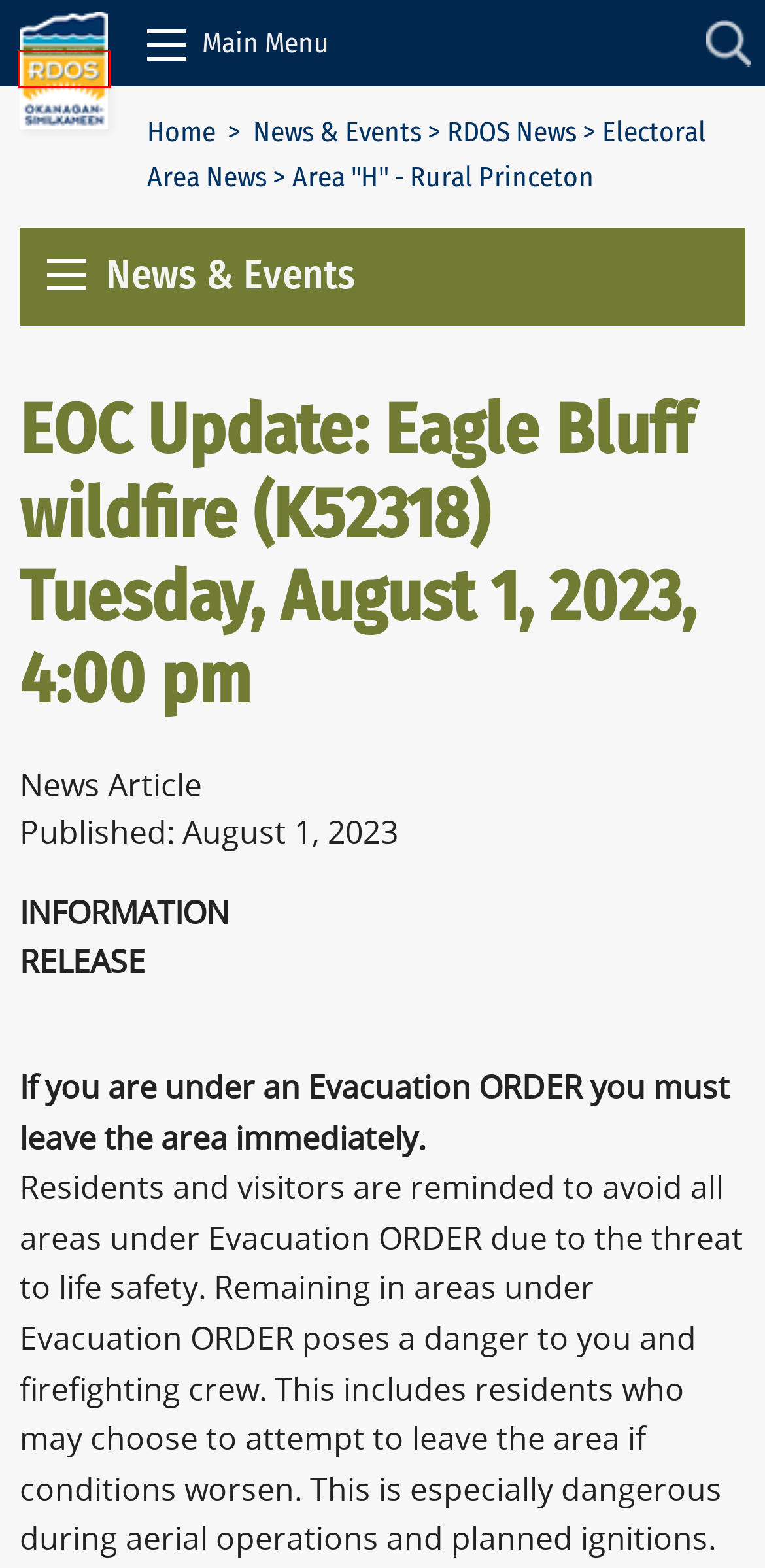Observe the webpage screenshot and focus on the red bounding box surrounding a UI element. Choose the most appropriate webpage description that corresponds to the new webpage after clicking the element in the bounding box. Here are the candidates:
A. DriveBC
B. Home | RDOS Community FireSmart
C. Home | Emergency Operations Centre
D. Home | RDOS
E. RDOS Regional Connections
F. Wildfire Service - Province of British Columbia
G. Homepage | Osoyoos | Canada's warmest welcome
H. Voyent Alert!

D